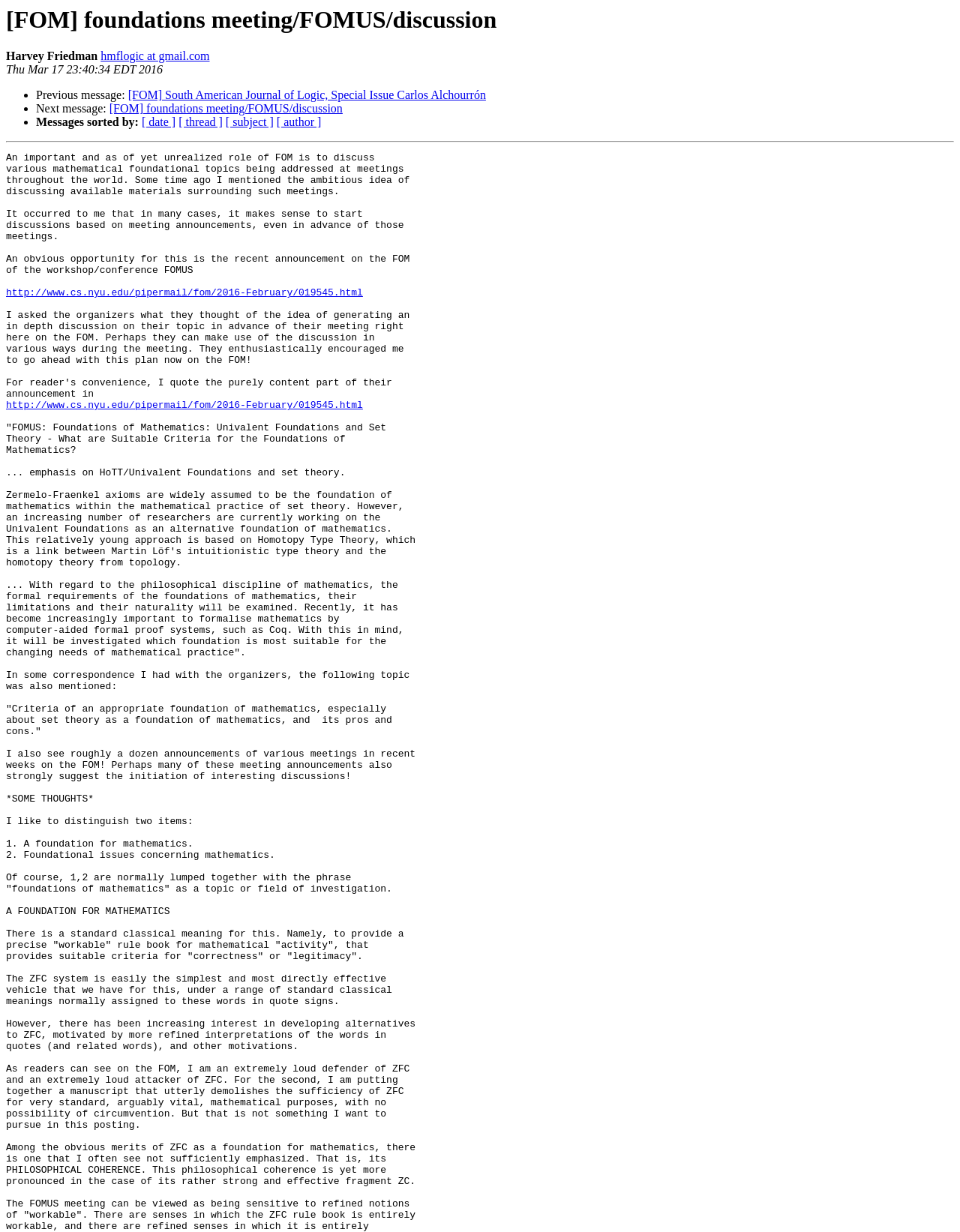Please predict the bounding box coordinates (top-left x, top-left y, bottom-right x, bottom-right y) for the UI element in the screenshot that fits the description: [ author ]

[0.288, 0.094, 0.335, 0.104]